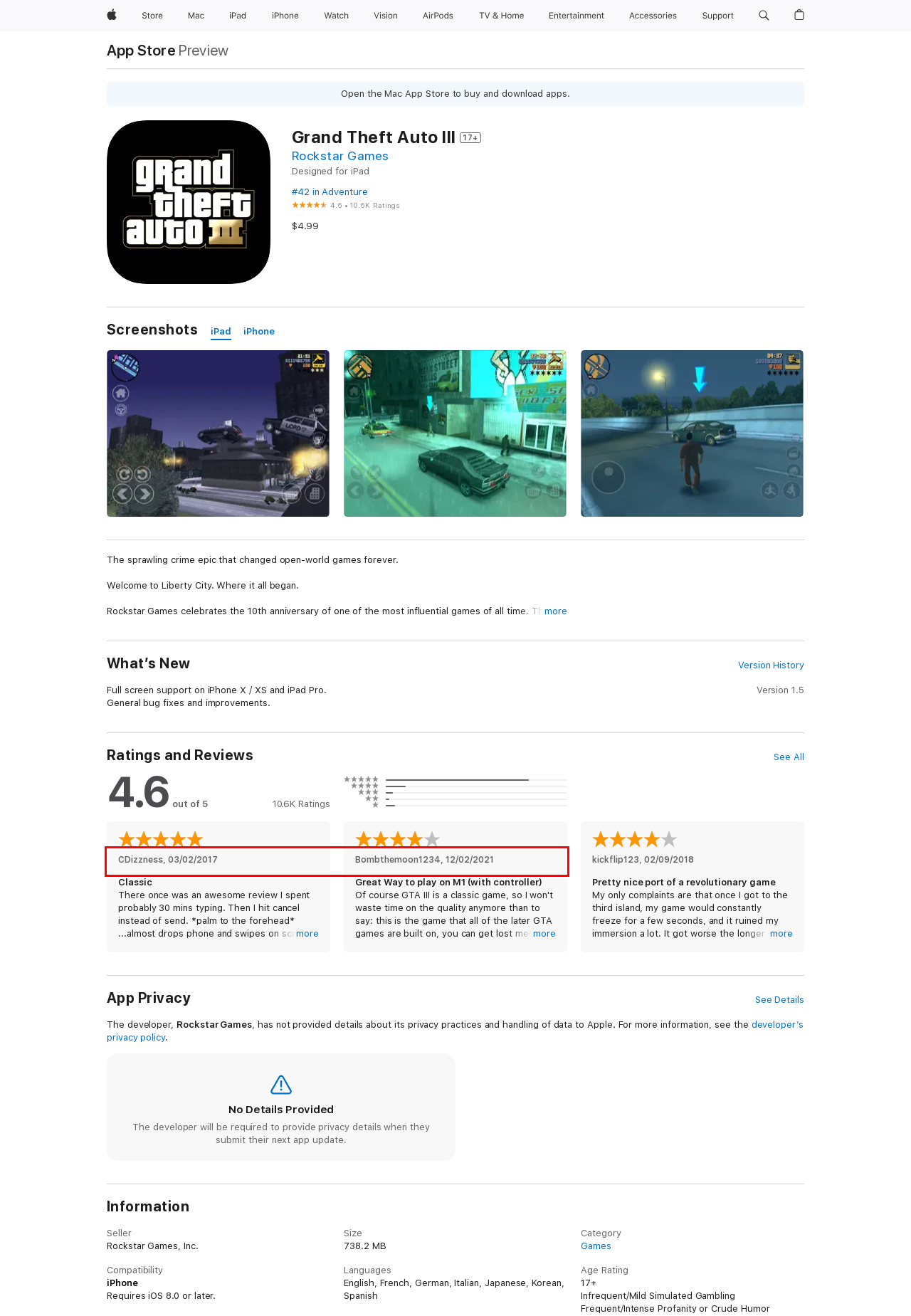You are presented with a webpage screenshot featuring a red bounding box. Perform OCR on the text inside the red bounding box and extract the content.

Grand Theft Auto III is supported on iPhone 4, iPhone 5, iPhone 4S, iPod Touch 4, iPod Touch 5, iPad 1, iPad 2, iPad 3rd Generation, iPad 4th Generation, and iPad Mini.